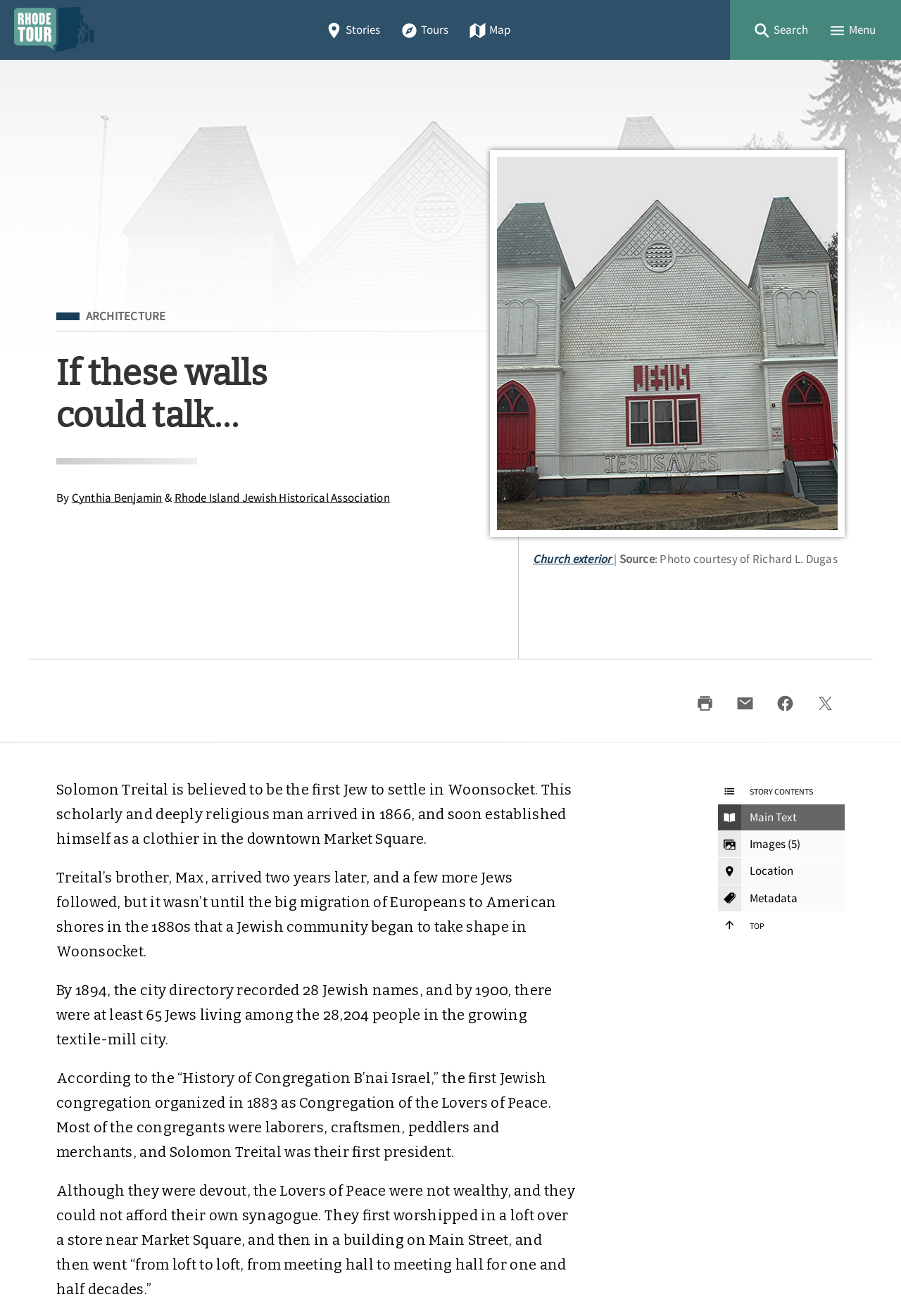Please answer the following question as detailed as possible based on the image: 
Who is the first Jew to settle in Woonsocket?

Based on the webpage content, it is mentioned that 'Solomon Treital is believed to be the first Jew to settle in Woonsocket.' This information is provided in the main text of the webpage.